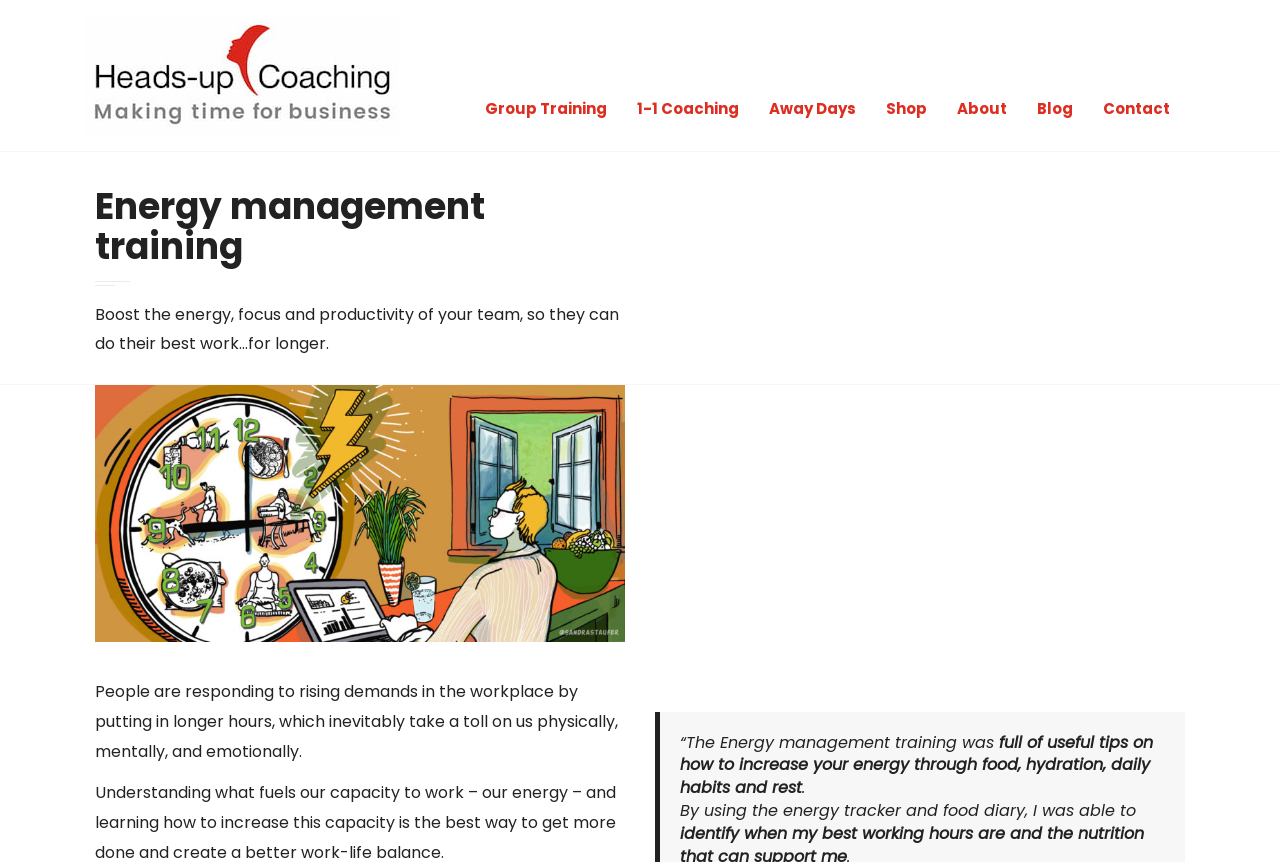Please provide a brief answer to the question using only one word or phrase: 
What is the main topic of this webpage?

Energy management training